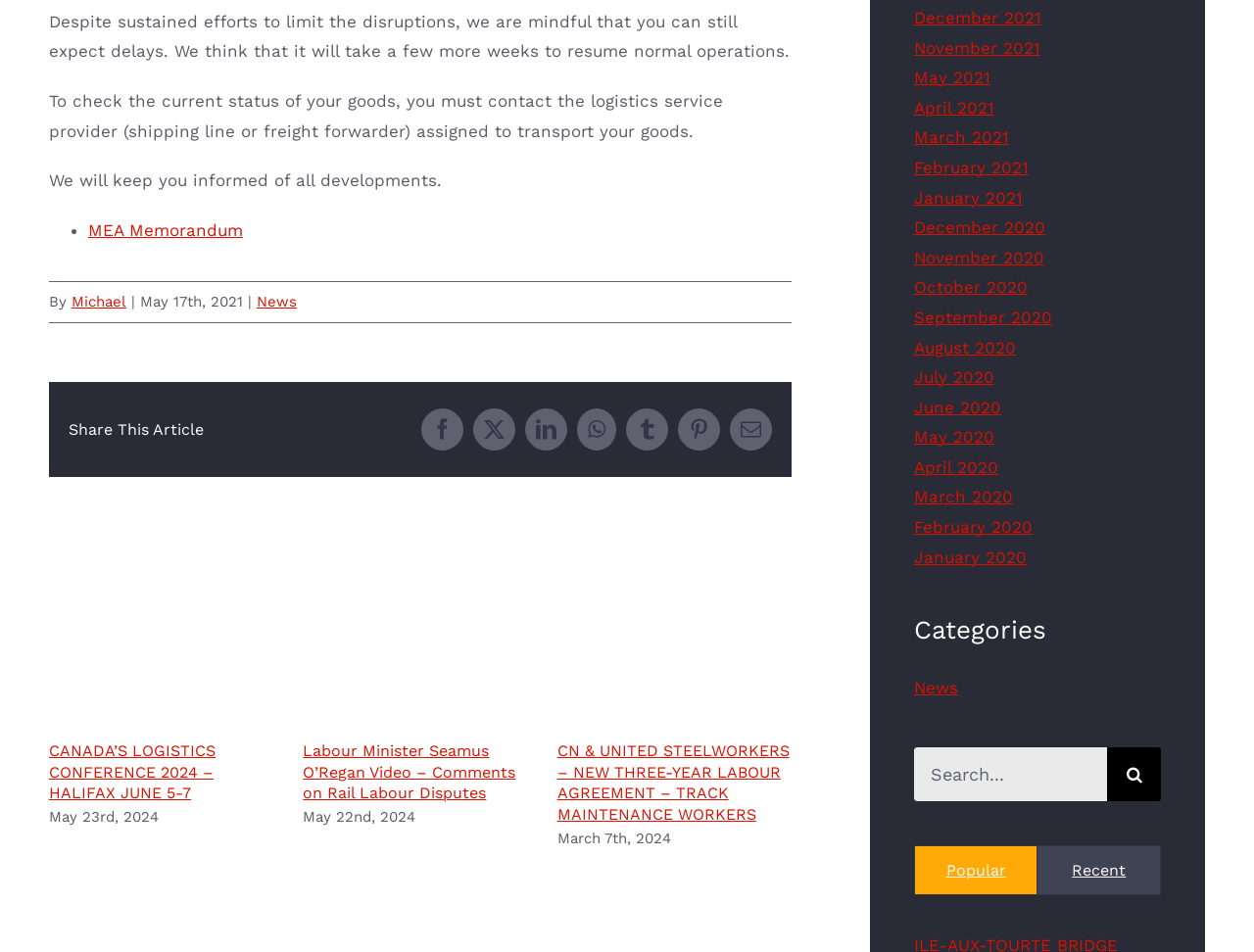Using the webpage screenshot, find the UI element described by Michael. Provide the bounding box coordinates in the format (top-left x, top-left y, bottom-right x, bottom-right y), ensuring all values are floating point numbers between 0 and 1.

[0.057, 0.308, 0.101, 0.327]